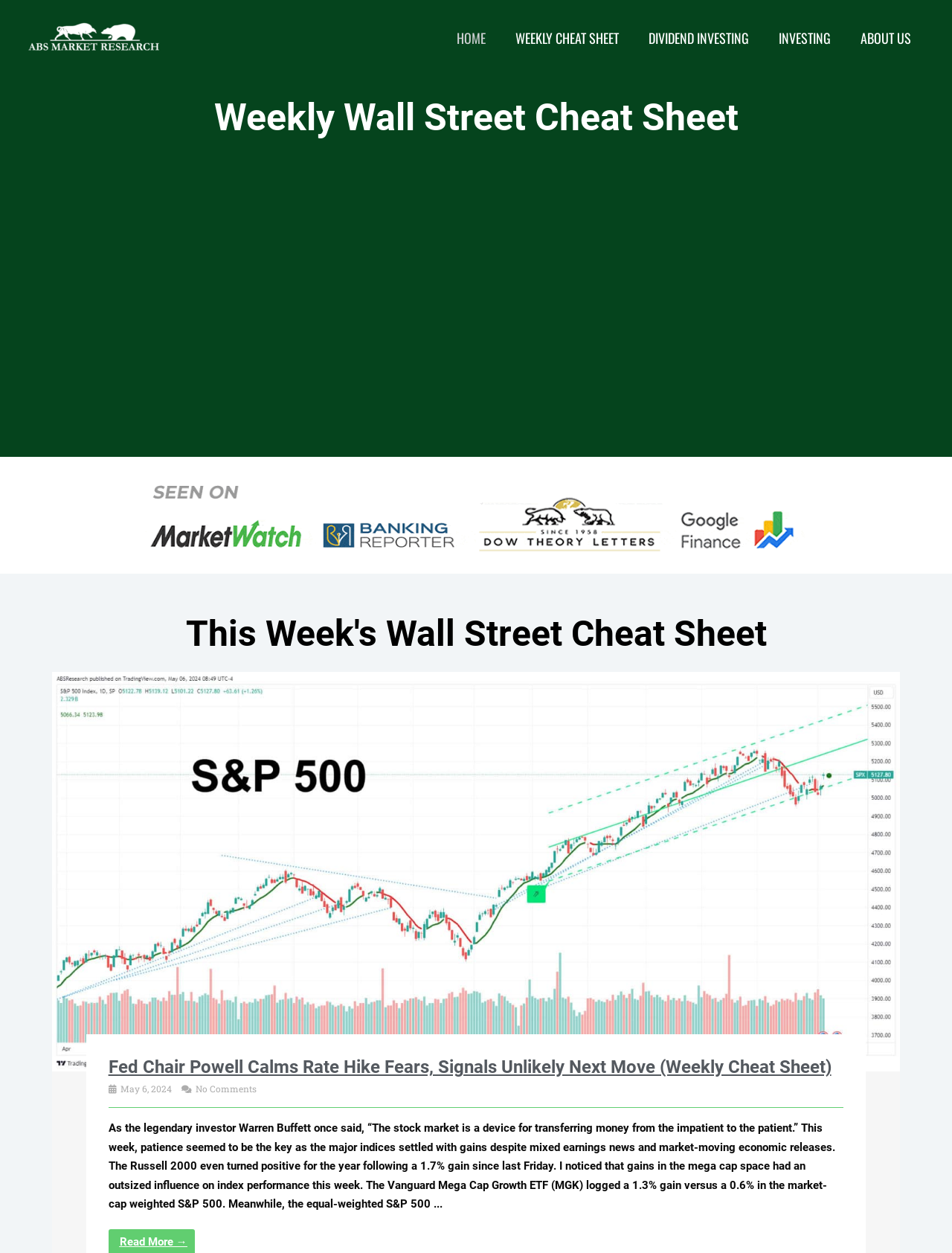Identify the bounding box for the given UI element using the description provided. Coordinates should be in the format (top-left x, top-left y, bottom-right x, bottom-right y) and must be between 0 and 1. Here is the description: [Get Your Free Cheat Sheet]

[0.088, 0.282, 0.475, 0.304]